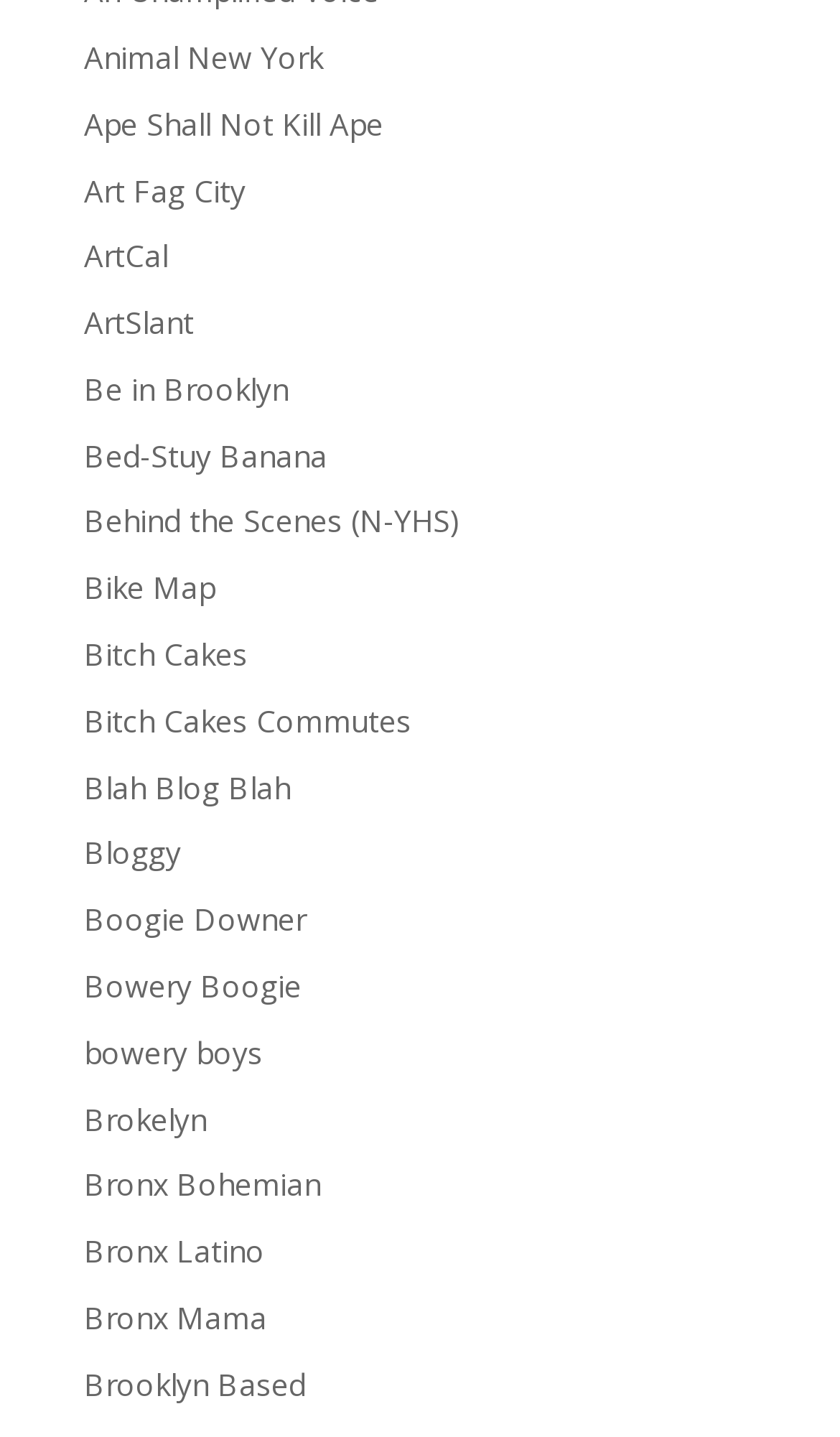What is the first link on the webpage?
Based on the screenshot, provide a one-word or short-phrase response.

Animal New York